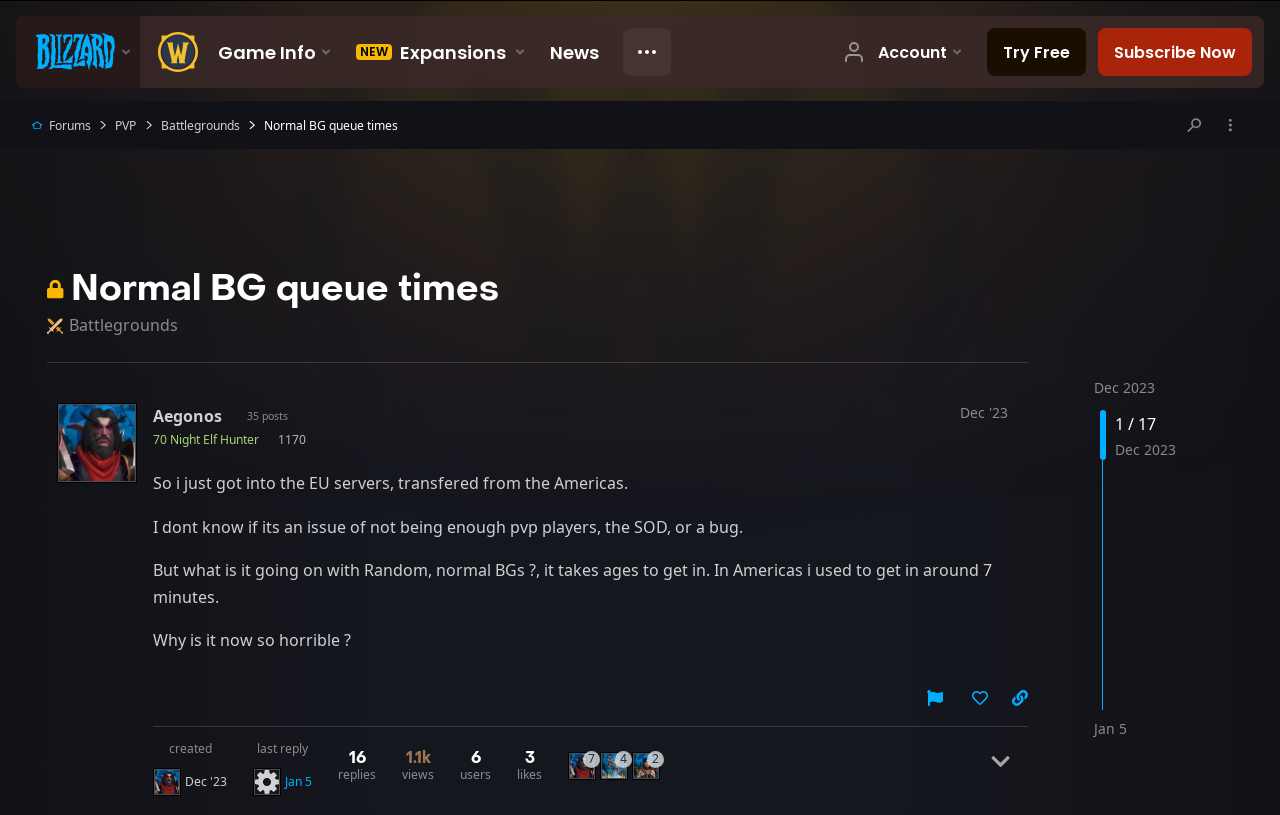What is the number of views for this topic?
Give a detailed response to the question by analyzing the screenshot.

The topic details section mentions '1146 views', which indicates that the number of views for this topic is 1146.